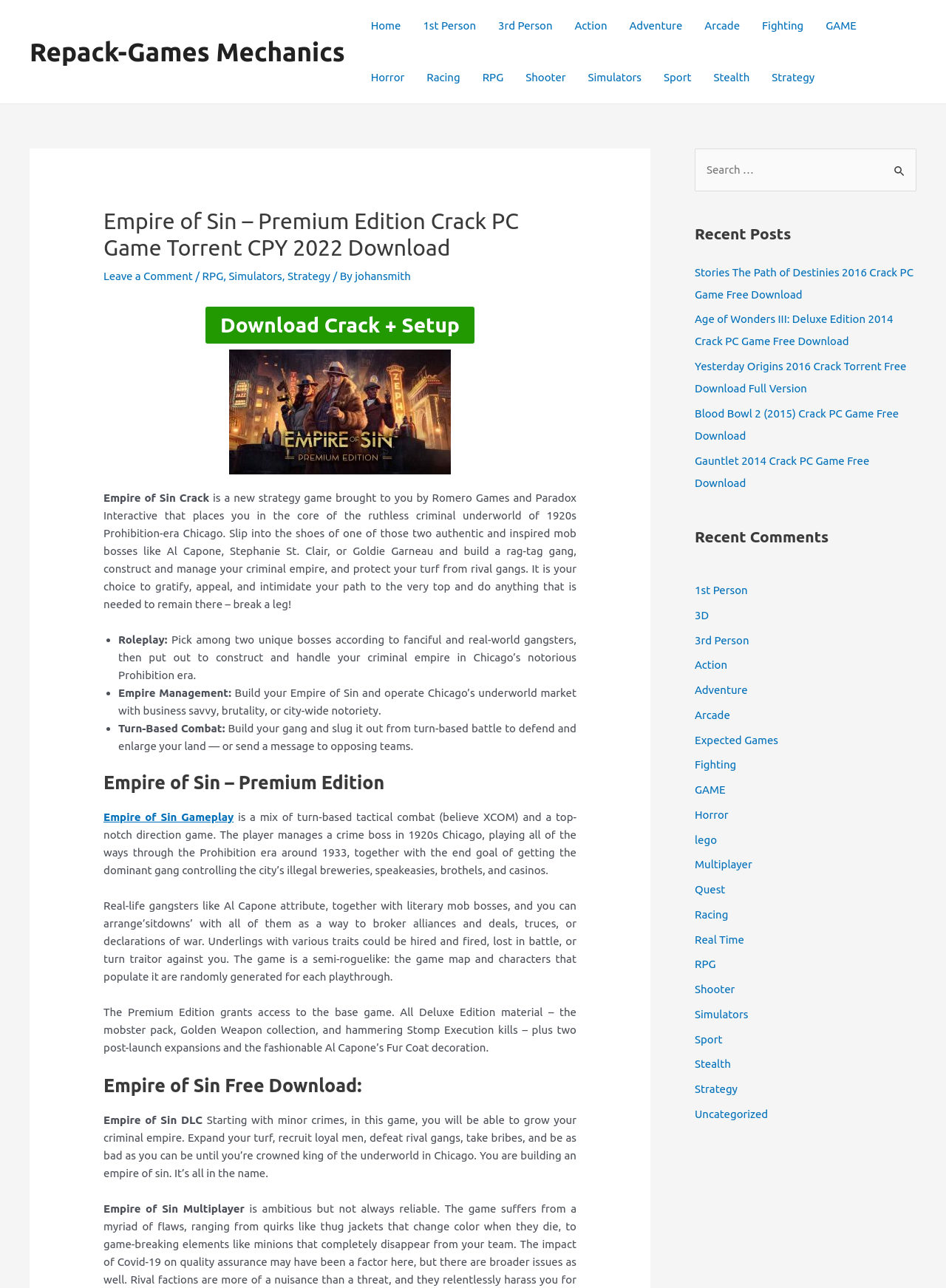Refer to the image and provide an in-depth answer to the question:
What is the setting of the game?

The game is set in 1920s Prohibition-era Chicago, where players can experience the criminal underworld and build their empire.